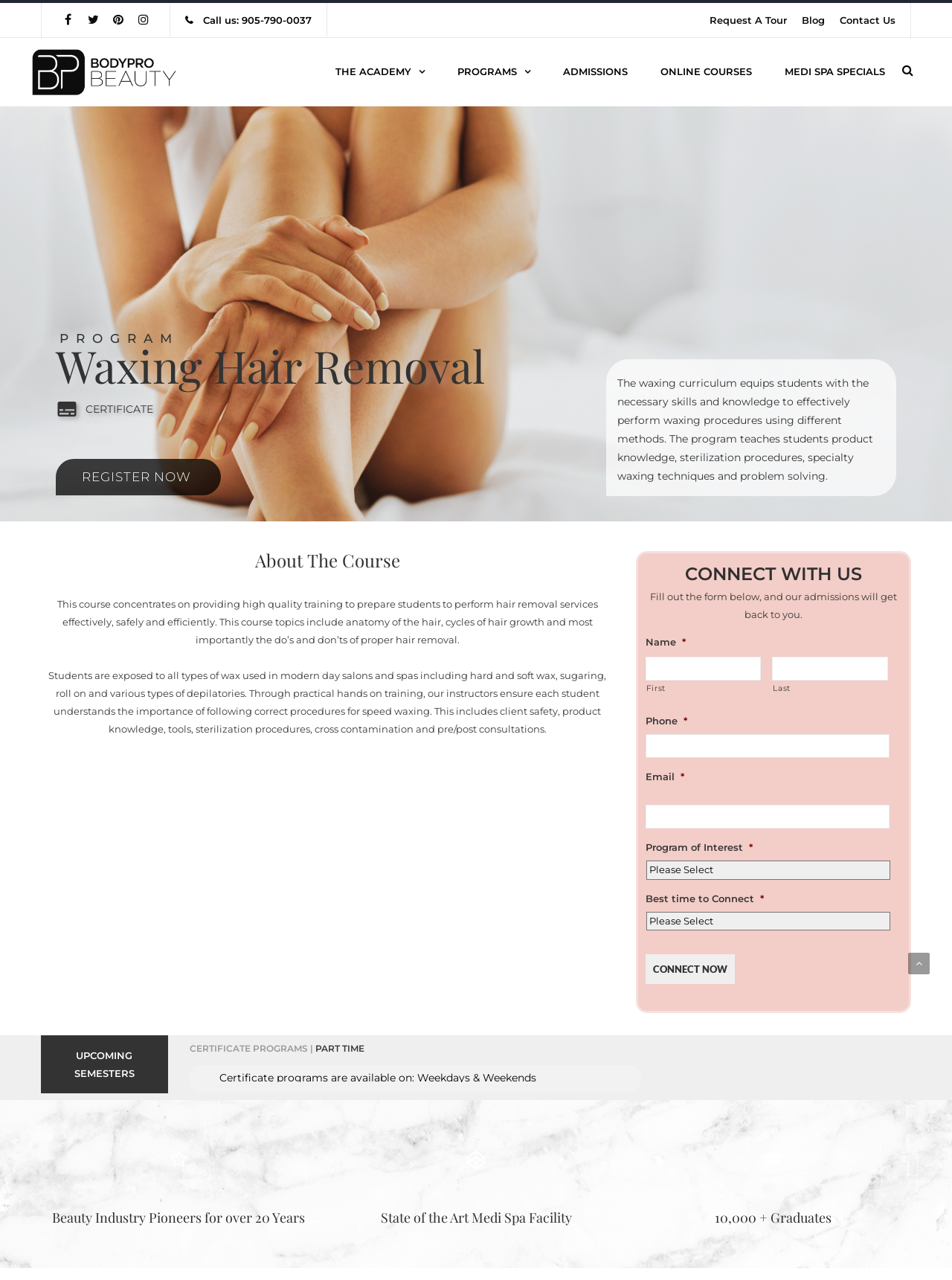Respond to the question below with a single word or phrase: What types of wax are taught in the course?

Hard and soft wax, sugaring, roll on, and depilatories